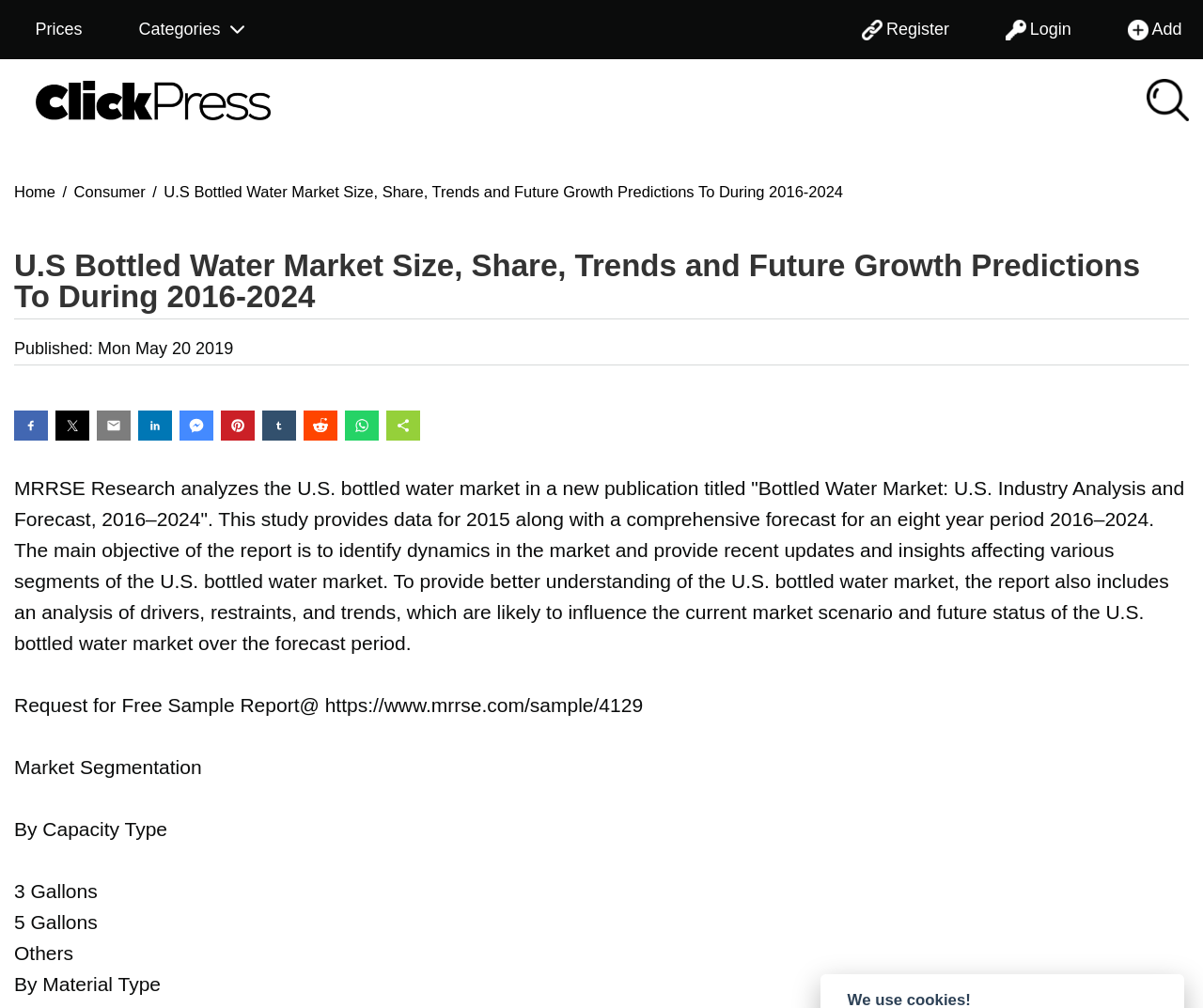Describe all the significant parts and information present on the webpage.

The webpage is about the U.S. bottled water market, providing an overview of the market size, share, trends, and future growth predictions from 2016 to 2024. At the top, there are five links: "Prices", "Categories", "Register", "Login", and "Add", aligned horizontally across the page. Below these links, there is a navigation breadcrumb section with links to "Home" and "Consumer".

The main content of the page is divided into sections. The first section has a heading that matches the title of the page, followed by a publication date, "Mon May 20 2019". Below this, there are social media sharing buttons for various platforms, including Facebook, Twitter, and LinkedIn.

The next section provides a detailed description of the market report, including its objectives, scope, and analysis of drivers, restraints, and trends affecting the U.S. bottled water market. This section is followed by a call-to-action to request a free sample report.

Further down, there is a section on market segmentation, which is divided into sub-sections by capacity type and material type. These sub-sections list specific categories, such as 3 Gallons, 5 Gallons, and Others, and provide more detailed information about each category.

Throughout the page, there are no prominent images, but rather a focus on text-based content providing information about the market report and its findings.